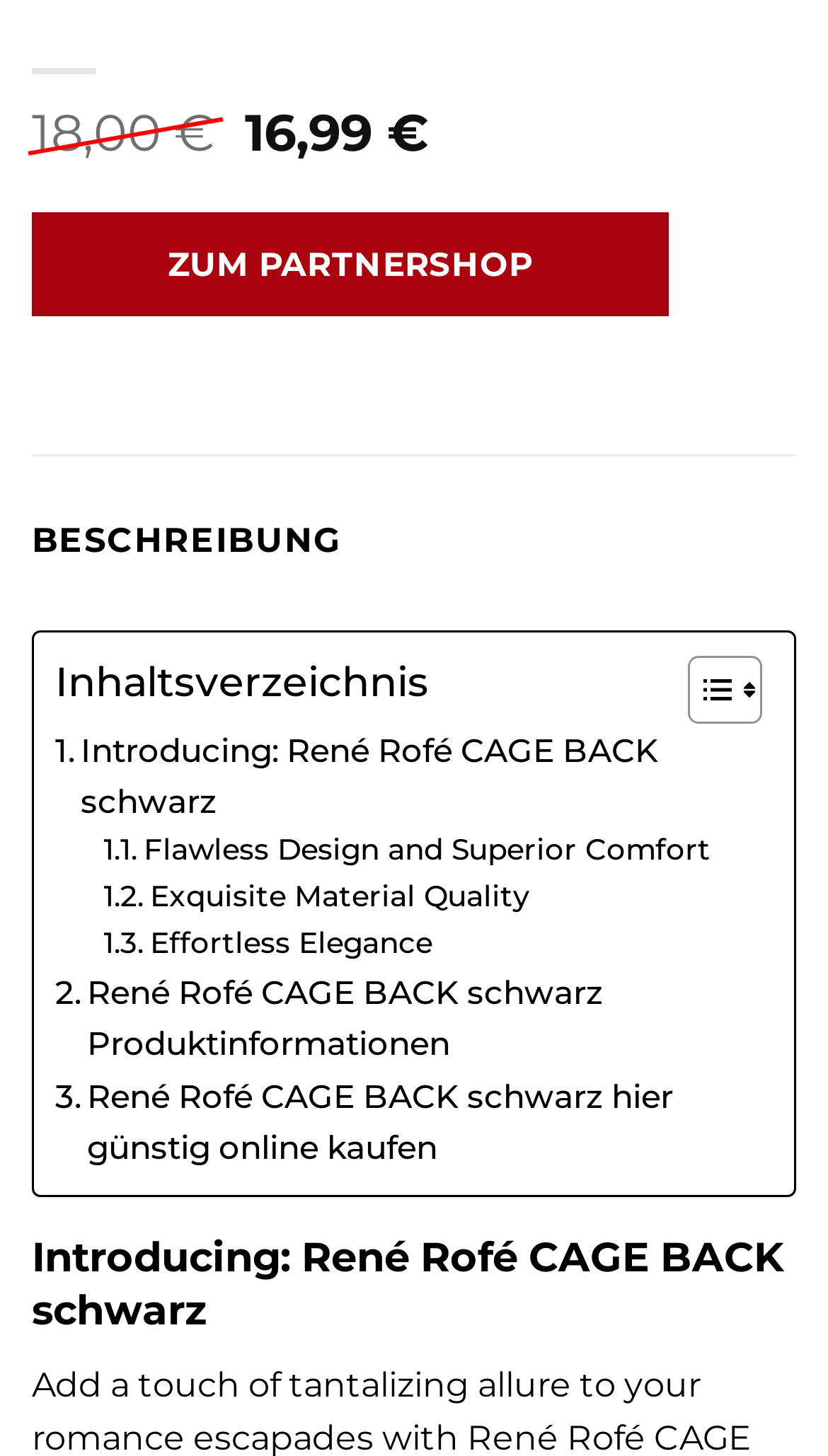Please provide a detailed answer to the question below by examining the image:
How many links are there in the product description?

There are 6 links in the product description section, which are 'Toggle Table of Content', '. Introducing: René Rofé CAGE BACK schwarz', '. Flawless Design and Superior Comfort', '. Exquisite Material Quality', '. Effortless Elegance', and '. René Rofé CAGE BACK schwarz Produktinformationen'.